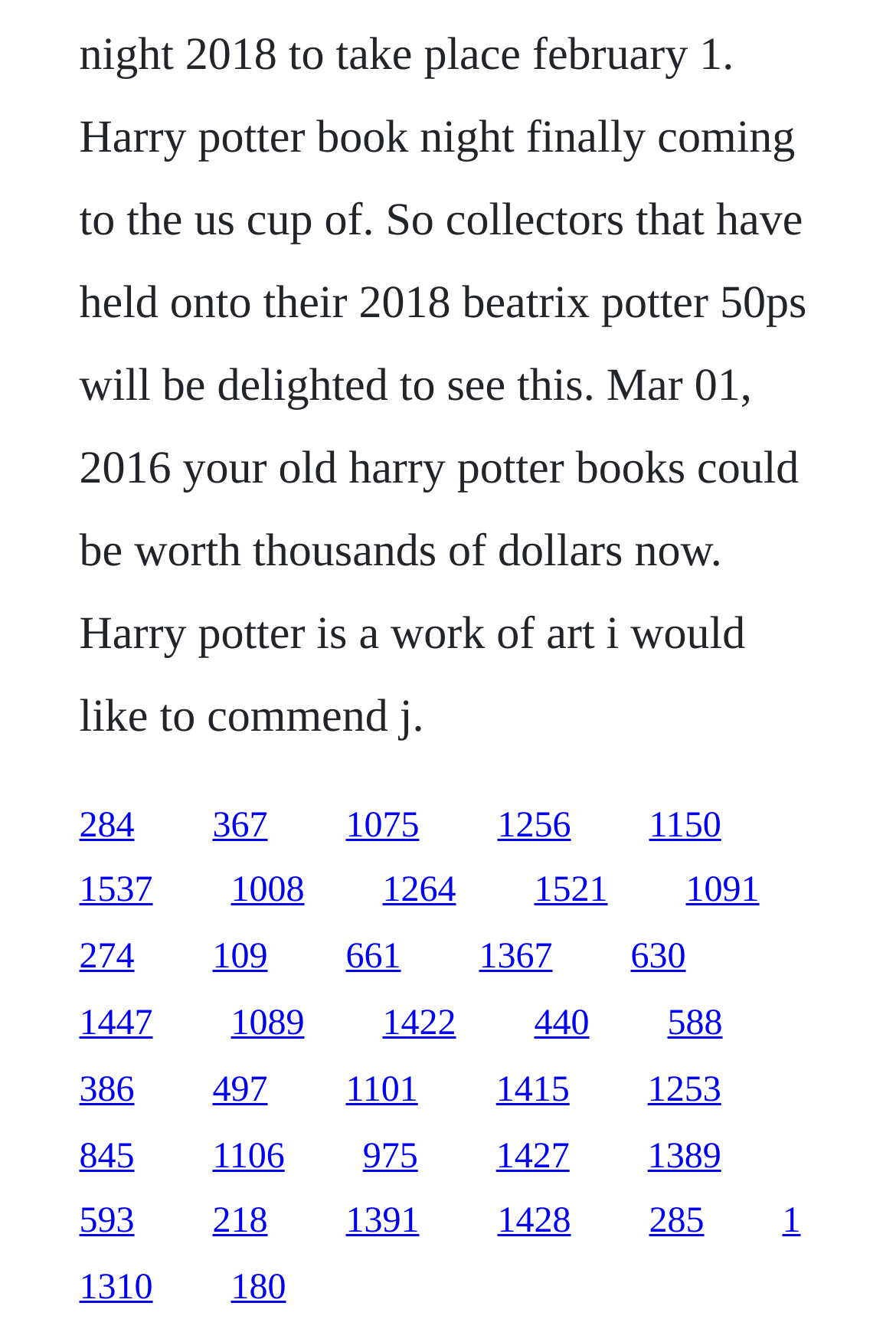Identify the bounding box coordinates of the area you need to click to perform the following instruction: "visit the third link".

[0.386, 0.6, 0.468, 0.629]